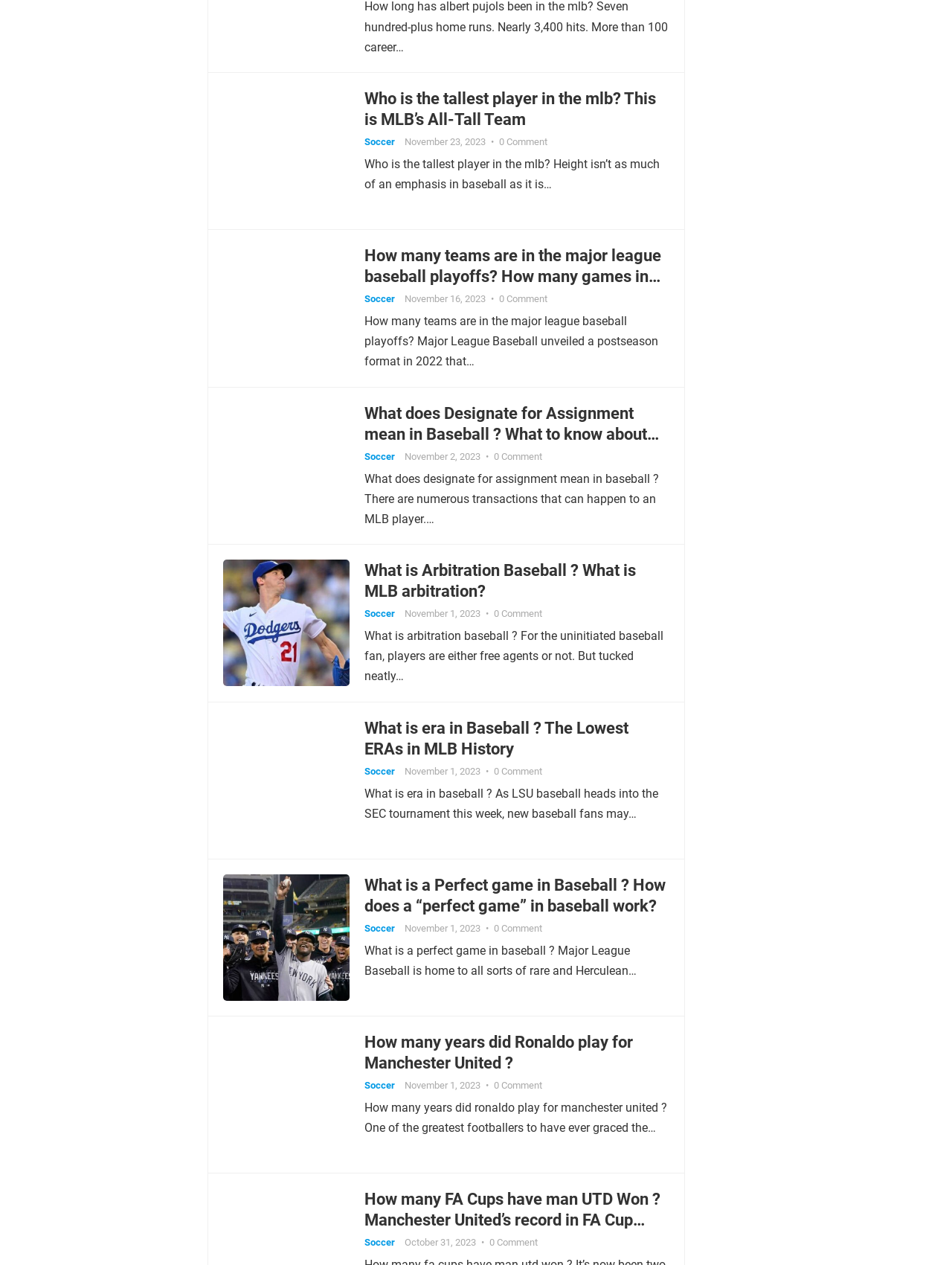Please determine the bounding box coordinates of the element's region to click for the following instruction: "Check 'What does Designate for Assignment mean in Baseball?'".

[0.383, 0.319, 0.692, 0.367]